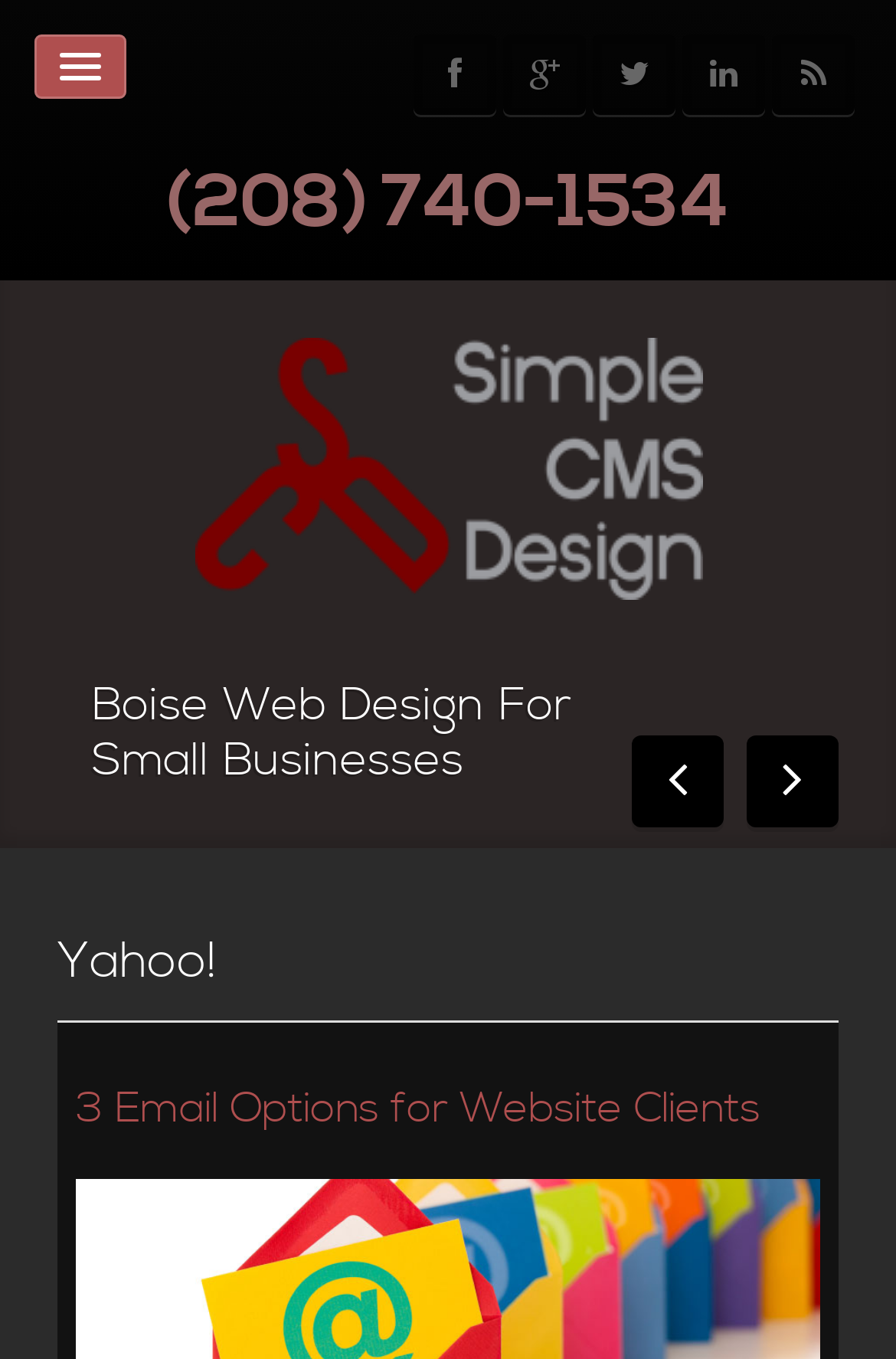Extract the bounding box coordinates for the UI element described by the text: "Content Management". The coordinates should be in the form of [left, top, right, bottom] with values between 0 and 1.

[0.462, 0.653, 0.846, 0.7]